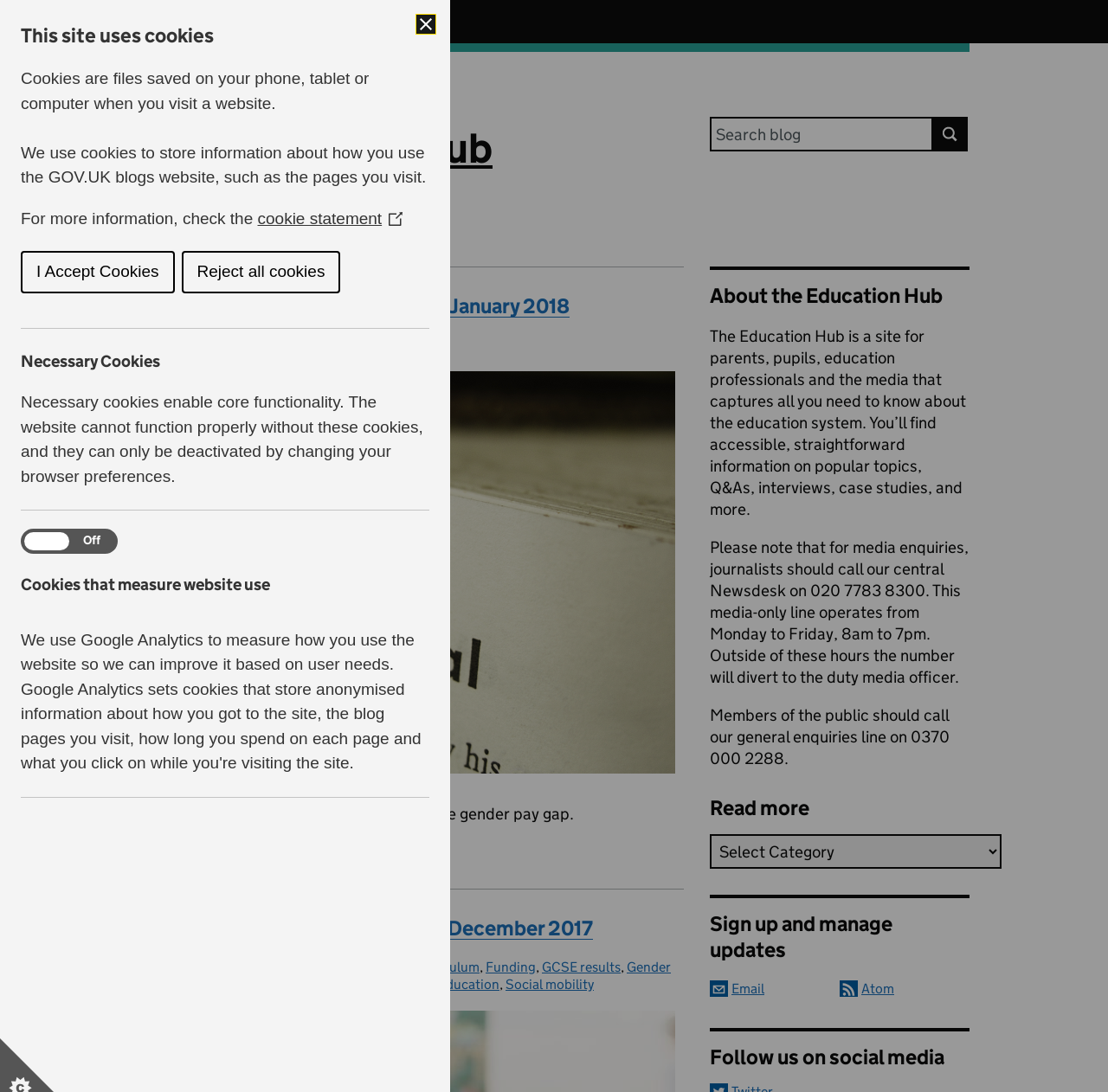Can you locate the main headline on this webpage and provide its text content?

This site uses cookies